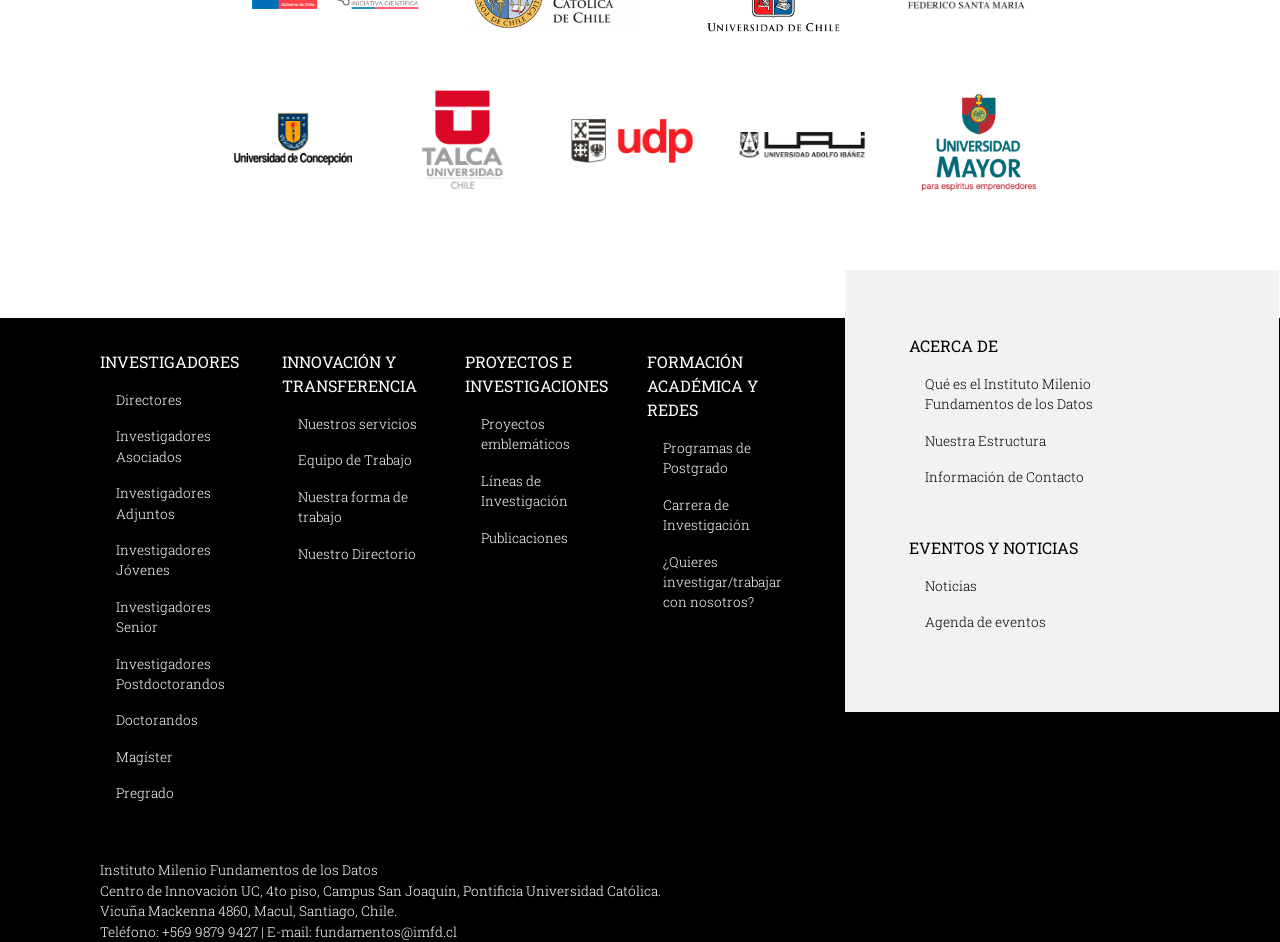What is the address of the institute?
Based on the image, answer the question in a detailed manner.

The address of the institute can be found in the static text element at the bottom of the webpage, which reads 'Vicuña Mackenna 4860, Macul, Santiago, Chile'.